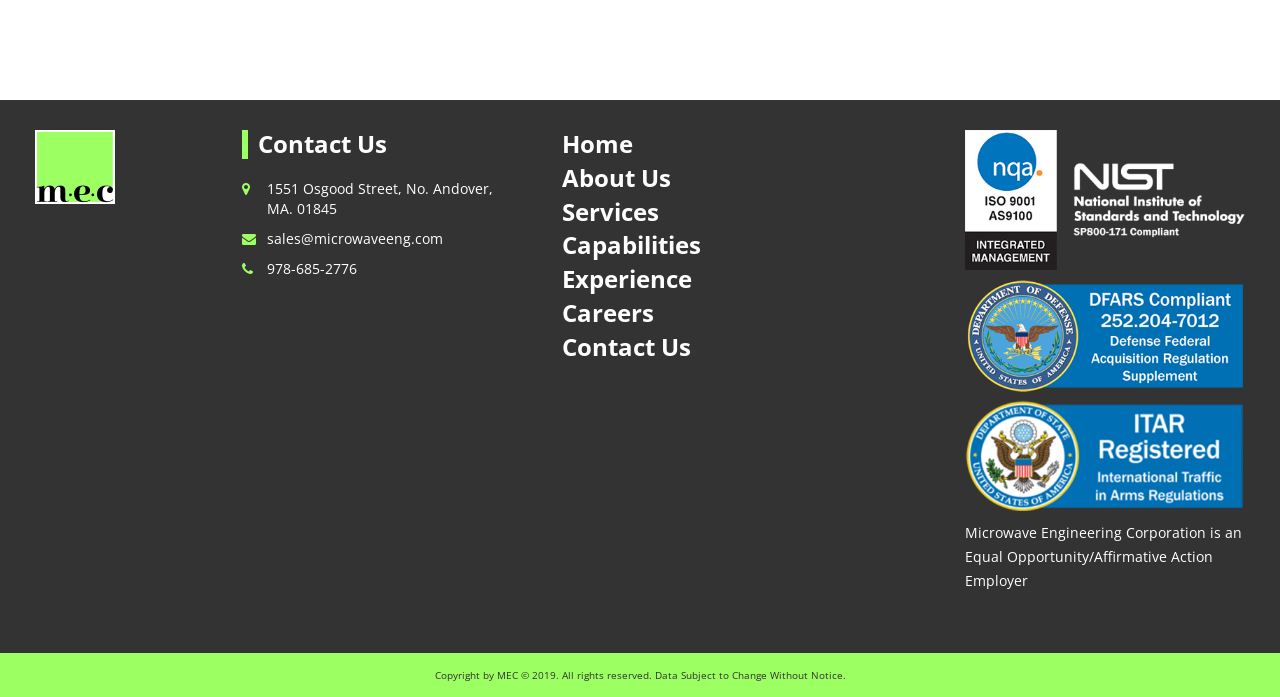What is the phone number of Microwave Engineering Corporation?
Please utilize the information in the image to give a detailed response to the question.

I found the phone number by looking at the StaticText element with the bounding box coordinates [0.208, 0.371, 0.279, 0.399] which contains the text '978-685-2776'.